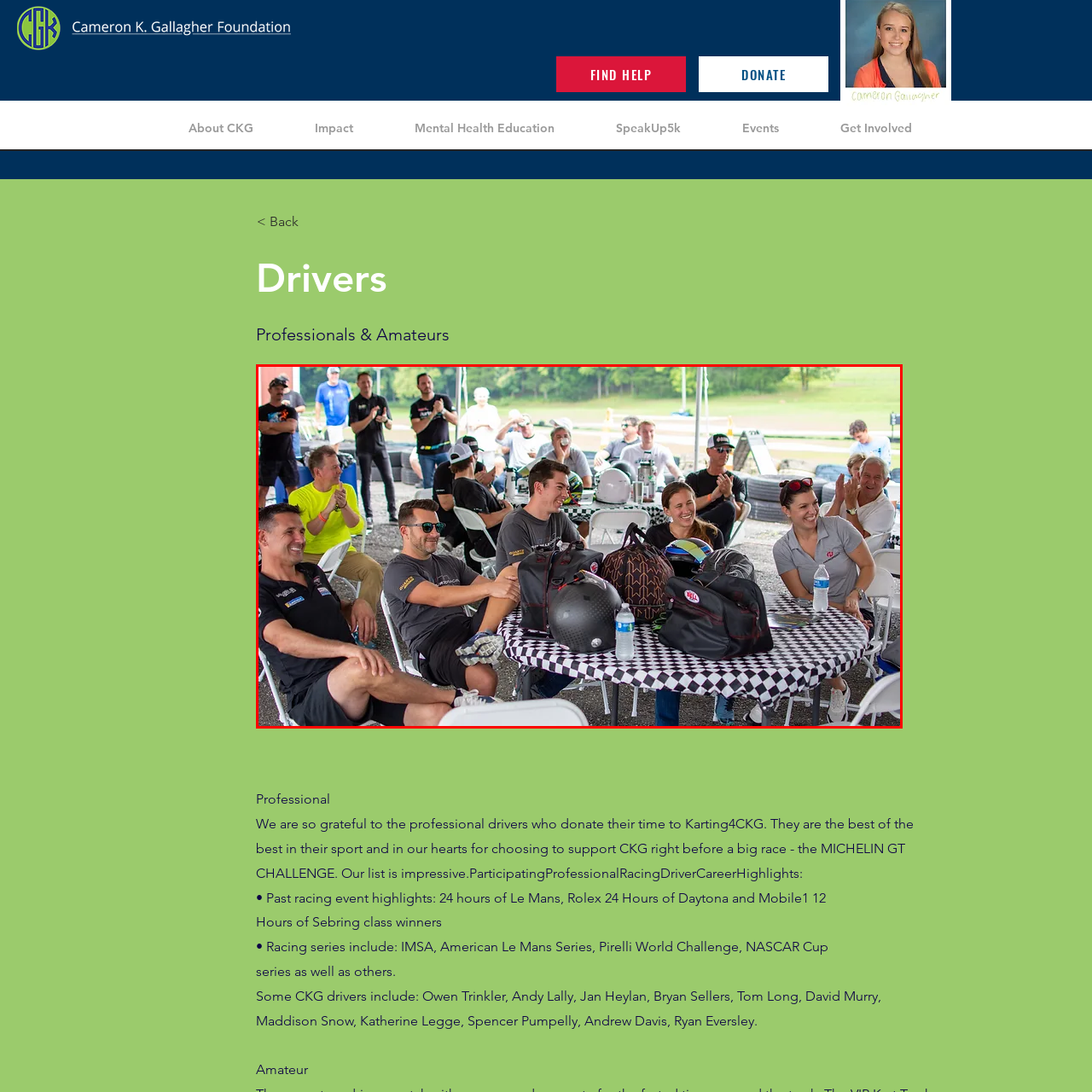Draft a detailed caption for the image located inside the red outline.

The image captures a lively and engaging moment at a karting event, likely organized by Karting4CKG. A group of diverse individuals, including both amateur and professional drivers, are seated around a checkered table adorned with bags and helmets, showcasing their enthusiasm and camaraderie. 

In the foreground, several drivers, clad in casual racing attire, are seen sharing laughter and smiles, reflecting a sense of community and support among them. Notably, some individuals in the background are applauding, indicating a celebration or acknowledgment of accomplishments. 

The setting appears to be an outdoor area, possibly at a racetrack, with tire barriers and a blurred view of fellow participants in the background, highlighting the action-packed environment of the event. The presence of water bottles suggests a focus on hydration and preparation, essential in a physically demanding sport such as karting. Overall, this image beautifully encapsulates the spirit of teamwork, gratitude, and excitement that characterizes events like these.